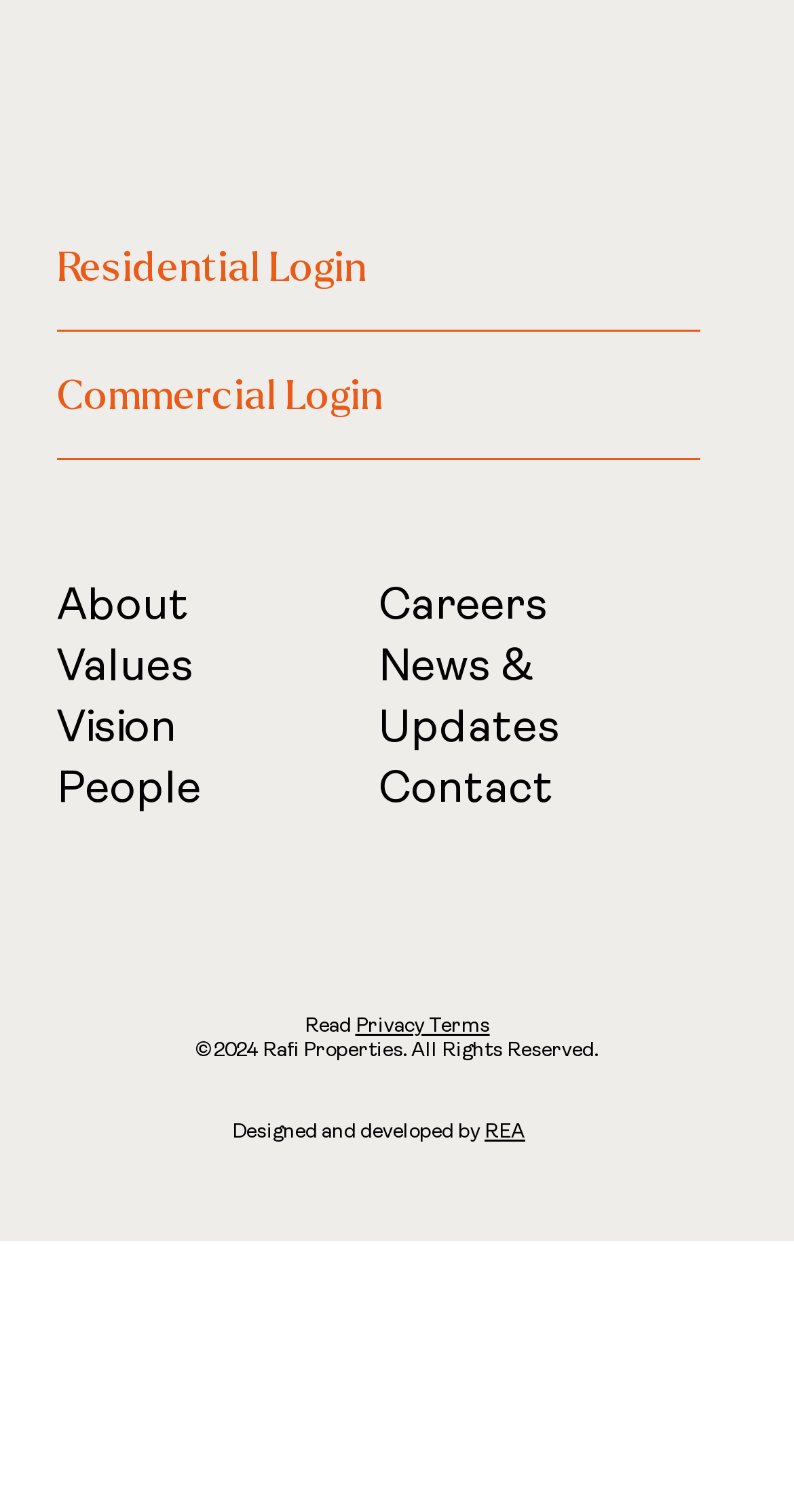Determine the bounding box coordinates of the clickable element to achieve the following action: 'login to residential account'. Provide the coordinates as four float values between 0 and 1, formatted as [left, top, right, bottom].

[0.072, 0.135, 0.882, 0.22]